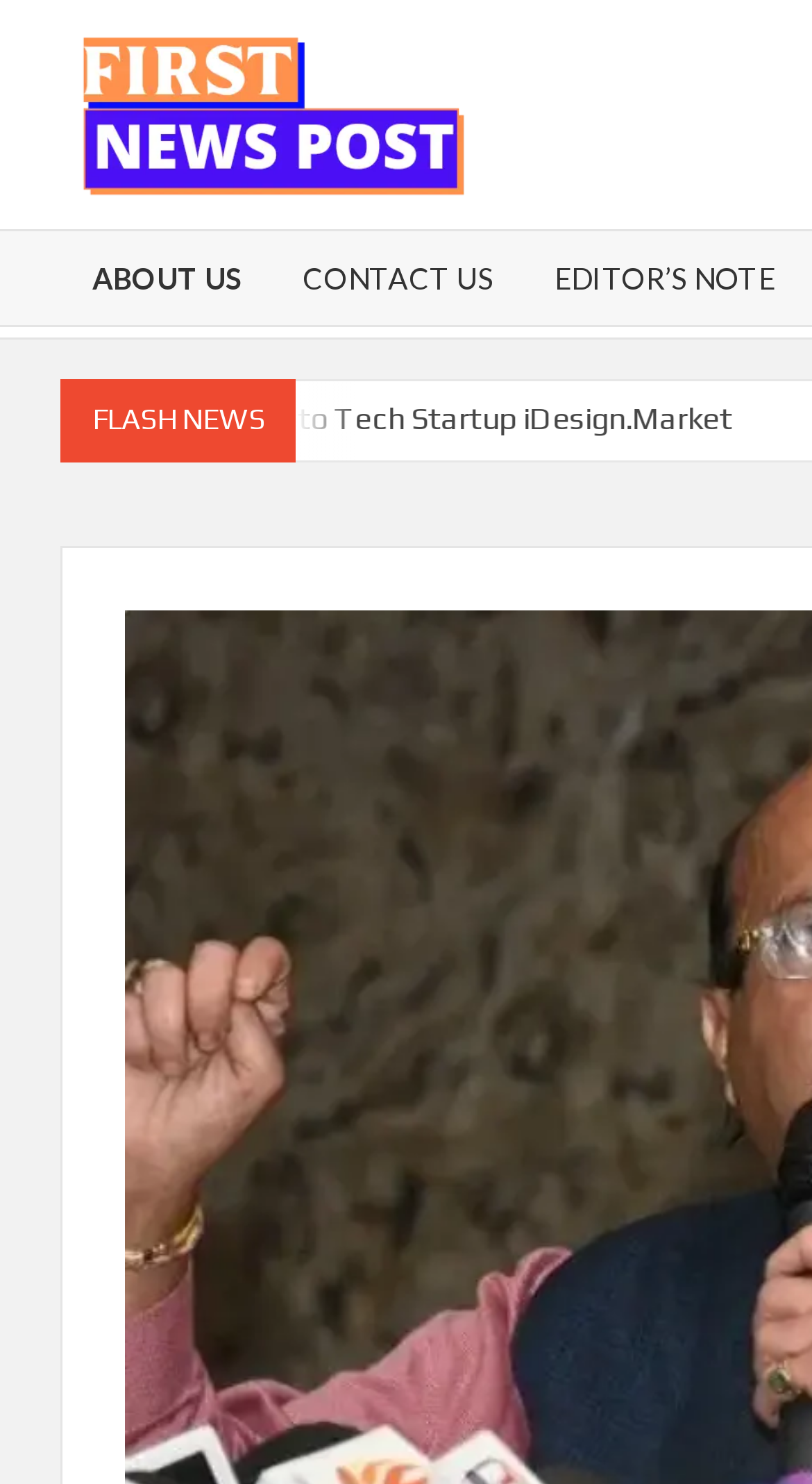Identify the bounding box of the UI element described as follows: "parent_node: FIRST NEWS POST". Provide the coordinates as four float numbers in the range of 0 to 1 [left, top, right, bottom].

[0.075, 0.021, 0.645, 0.133]